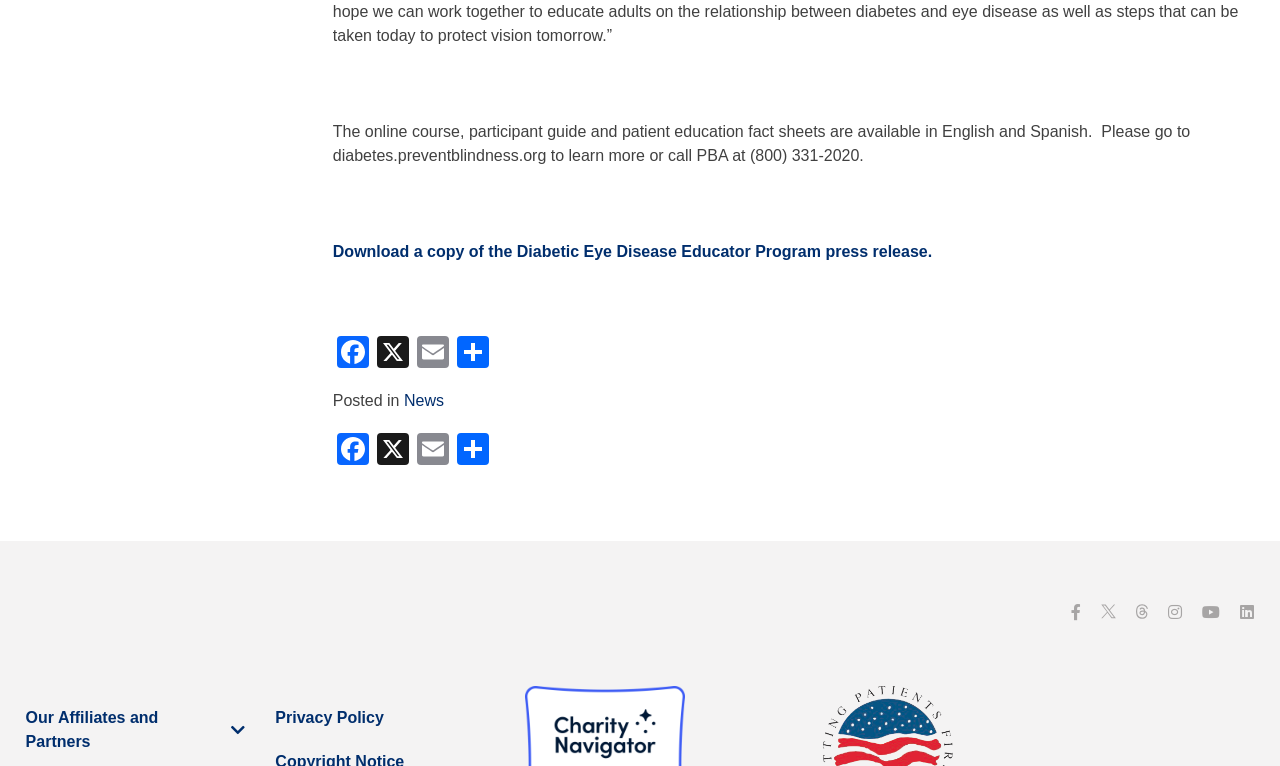Specify the bounding box coordinates of the region I need to click to perform the following instruction: "Visit Facebook". The coordinates must be four float numbers in the range of 0 to 1, i.e., [left, top, right, bottom].

[0.26, 0.439, 0.291, 0.487]